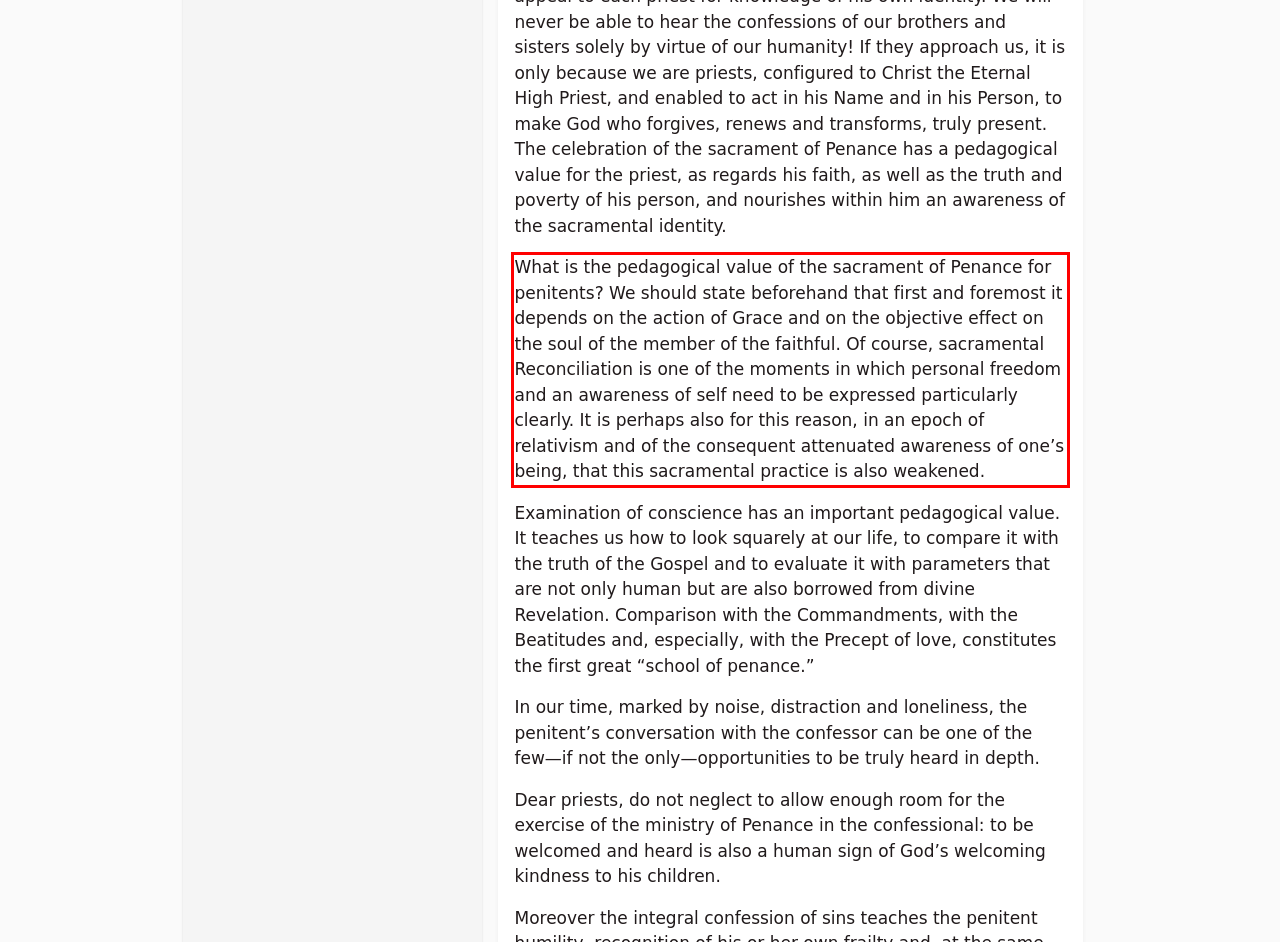Perform OCR on the text inside the red-bordered box in the provided screenshot and output the content.

What is the pedagogical value of the sacrament of Penance for penitents? We should state beforehand that first and foremost it depends on the action of Grace and on the objective effect on the soul of the member of the faithful. Of course, sacramental Reconciliation is one of the moments in which personal freedom and an awareness of self need to be expressed particularly clearly. It is perhaps also for this reason, in an epoch of relativism and of the consequent attenuated awareness of one’s being, that this sacramental practice is also weakened.